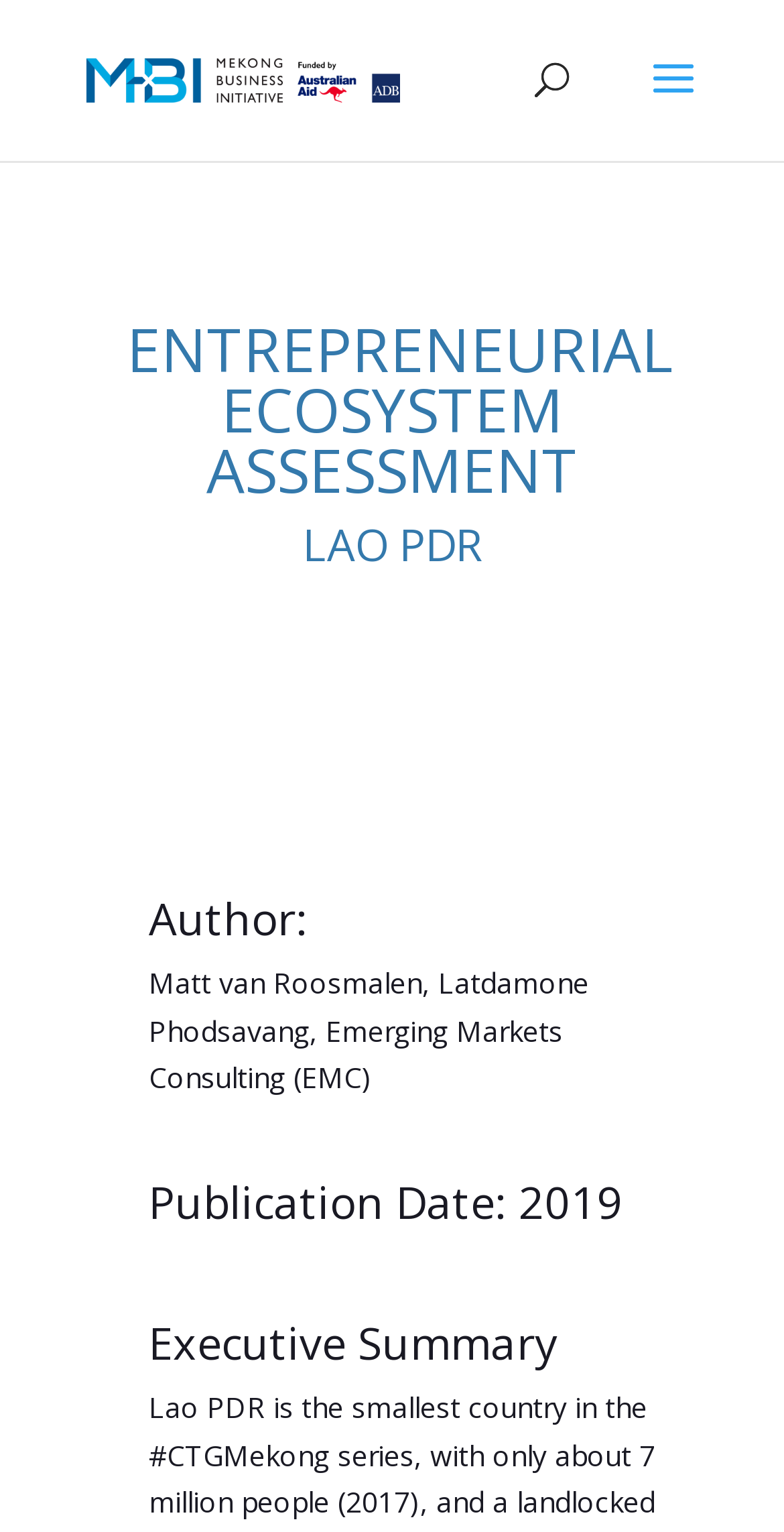What is the publication date of the report?
Use the information from the screenshot to give a comprehensive response to the question.

I found the publication date by looking at the section with the heading 'Publication Date:' and then reading the year that follows, which is 2019.